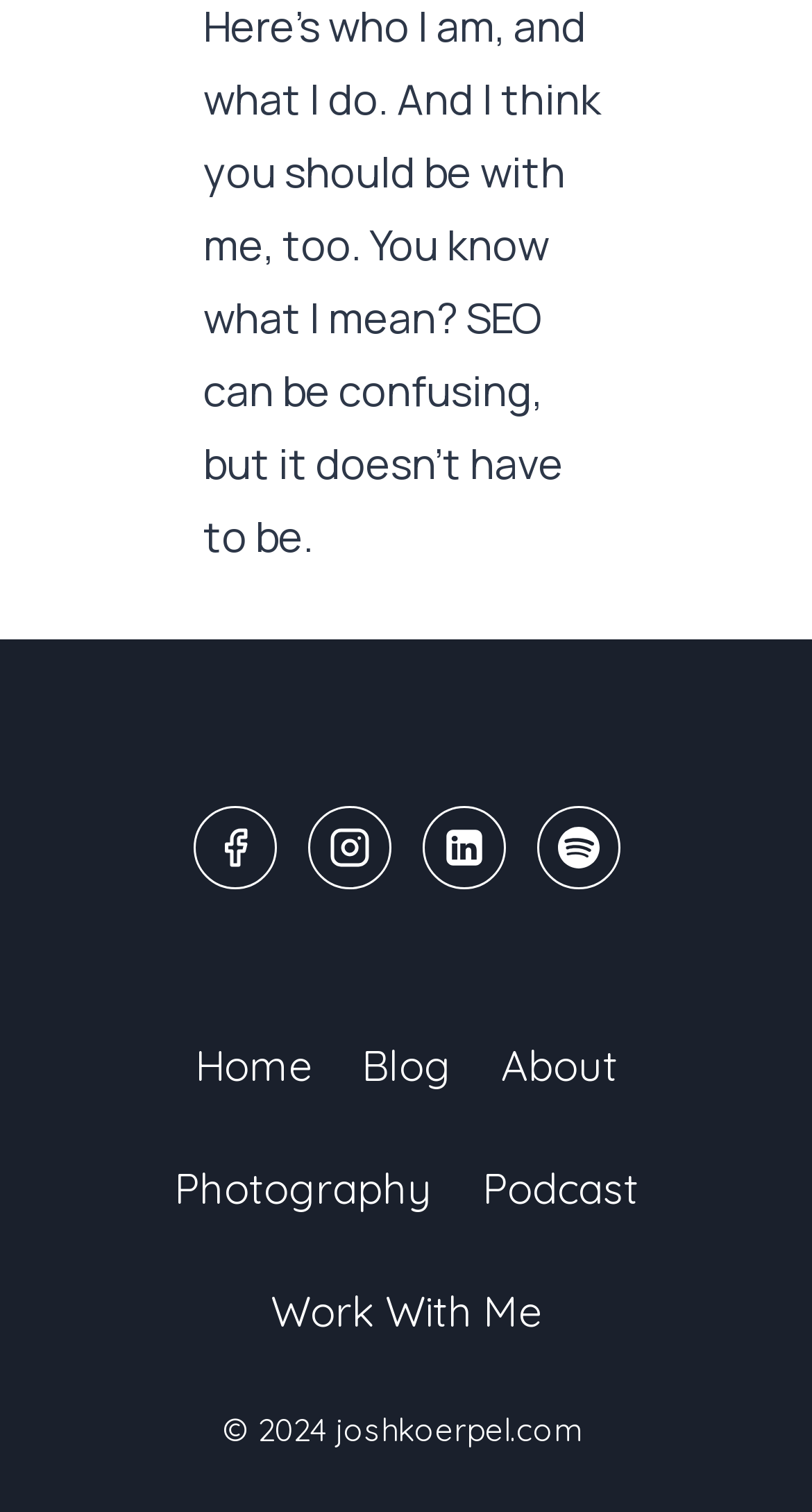Please locate the bounding box coordinates of the element's region that needs to be clicked to follow the instruction: "check About". The bounding box coordinates should be provided as four float numbers between 0 and 1, i.e., [left, top, right, bottom].

[0.586, 0.664, 0.791, 0.746]